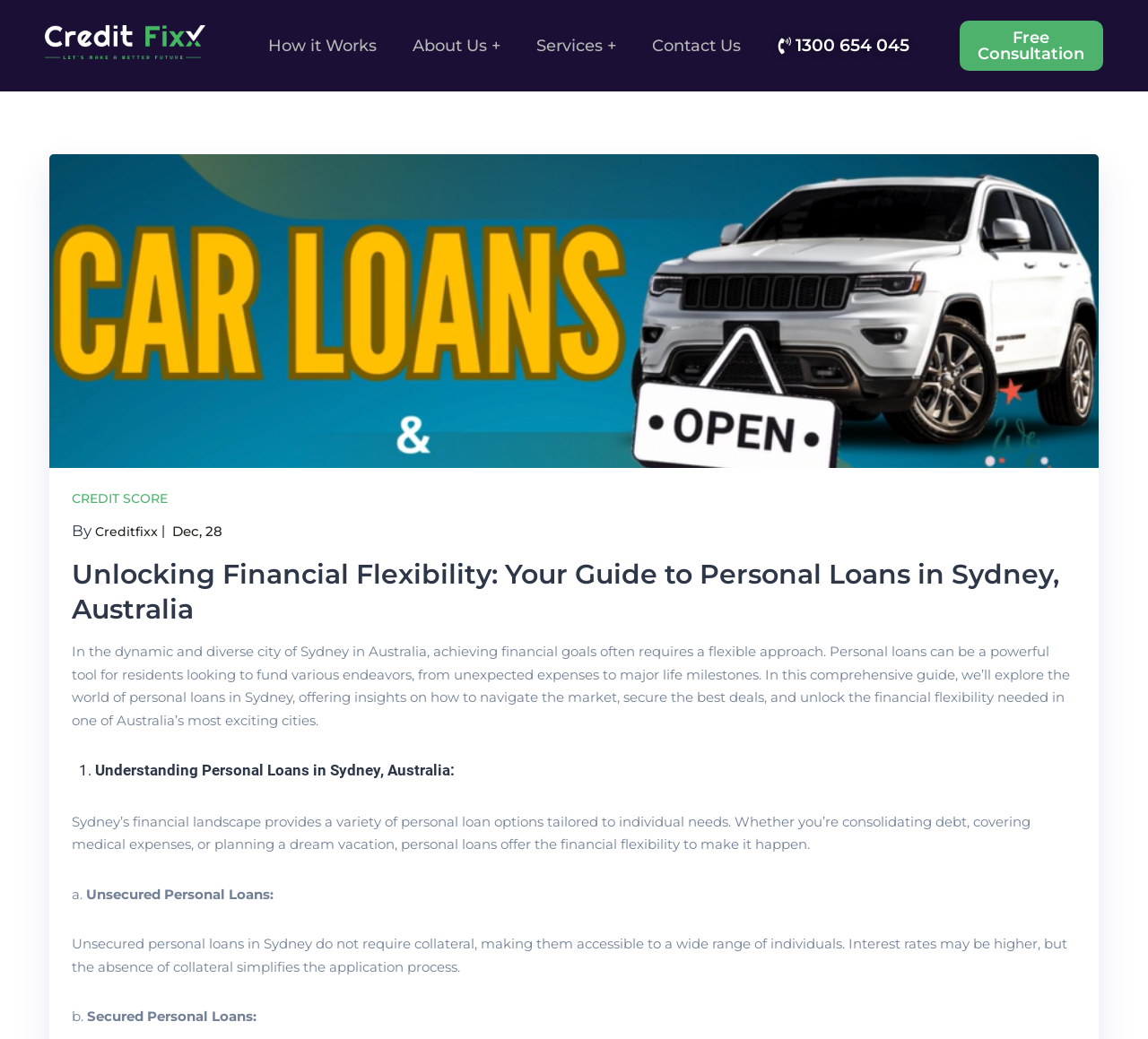Determine the bounding box coordinates for the HTML element described here: "1300 654 045".

[0.674, 0.031, 0.796, 0.057]